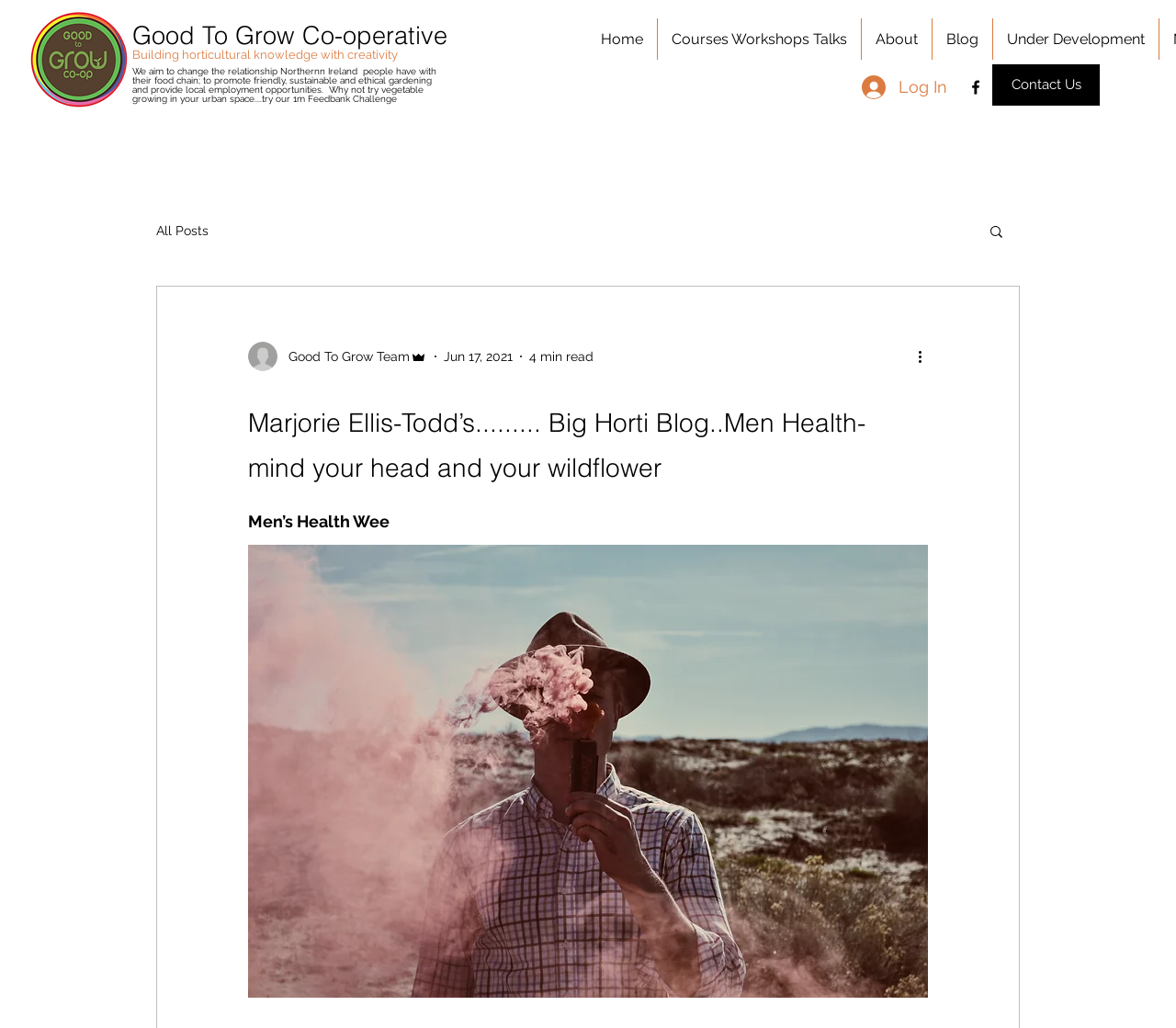Please determine the headline of the webpage and provide its content.

Marjorie Ellis-Todd’s......... Big Horti Blog..Men Health- mind your head and your wildflower